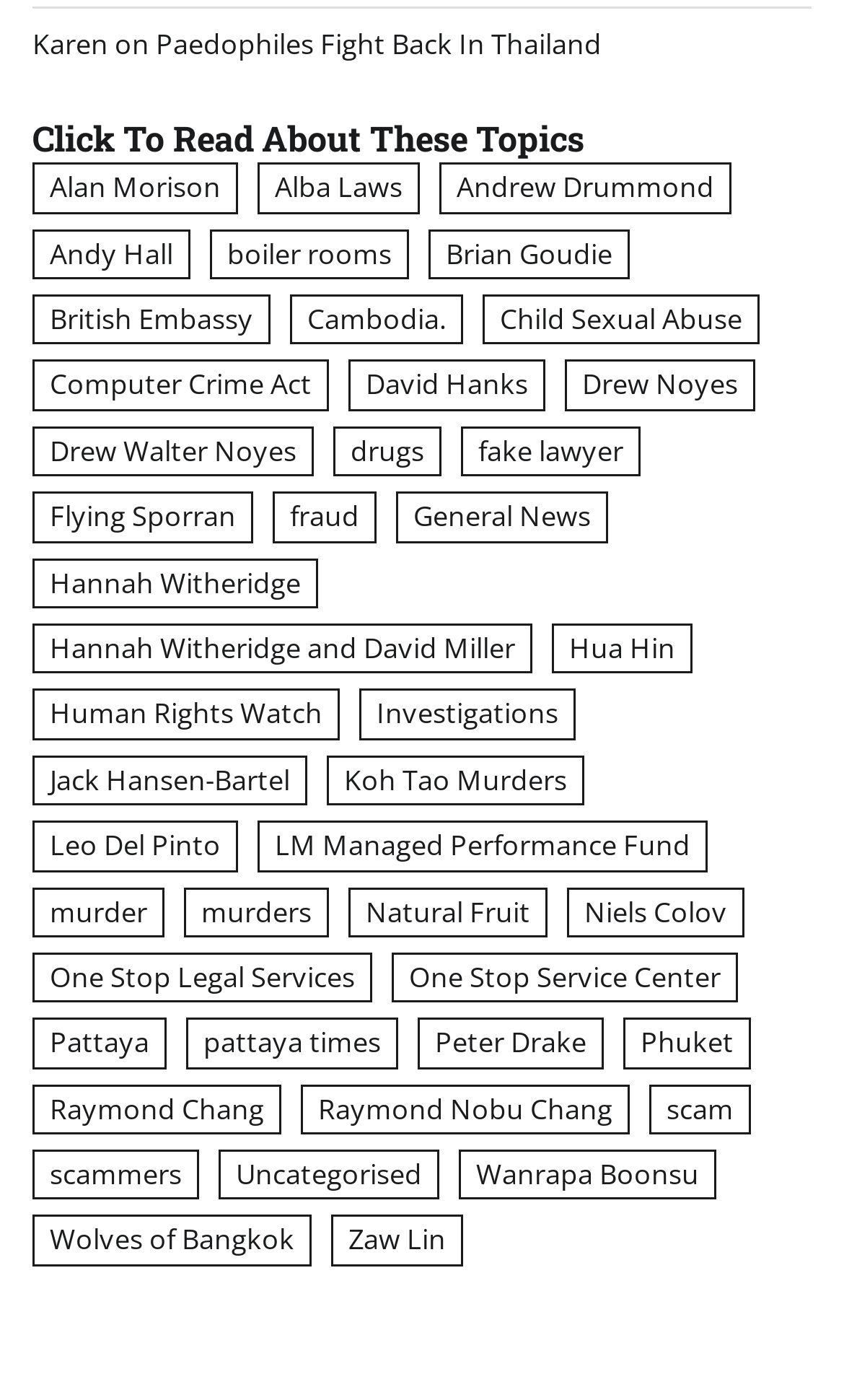Given the element description: "murders", predict the bounding box coordinates of this UI element. The coordinates must be four float numbers between 0 and 1, given as [left, top, right, bottom].

[0.218, 0.633, 0.39, 0.669]